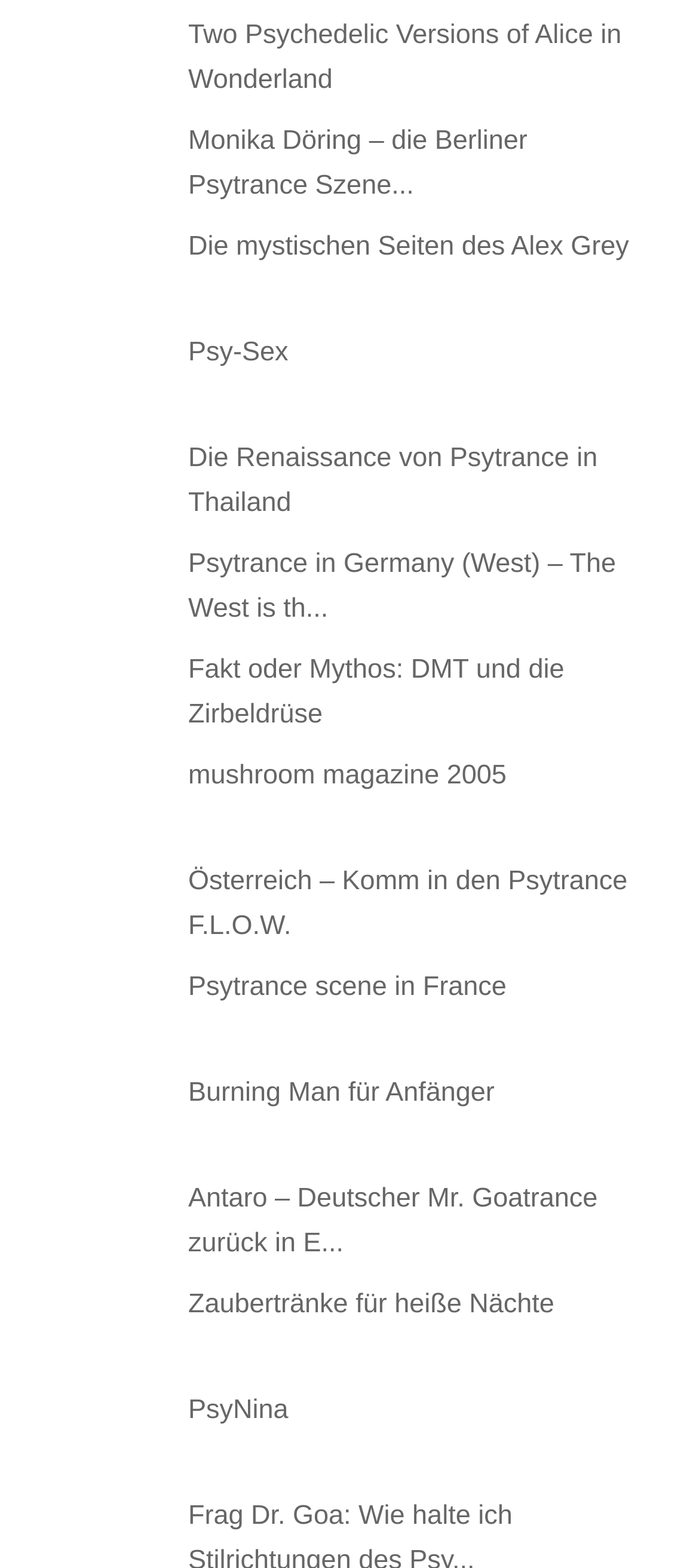Answer succinctly with a single word or phrase:
How many links are on the webpage?

15